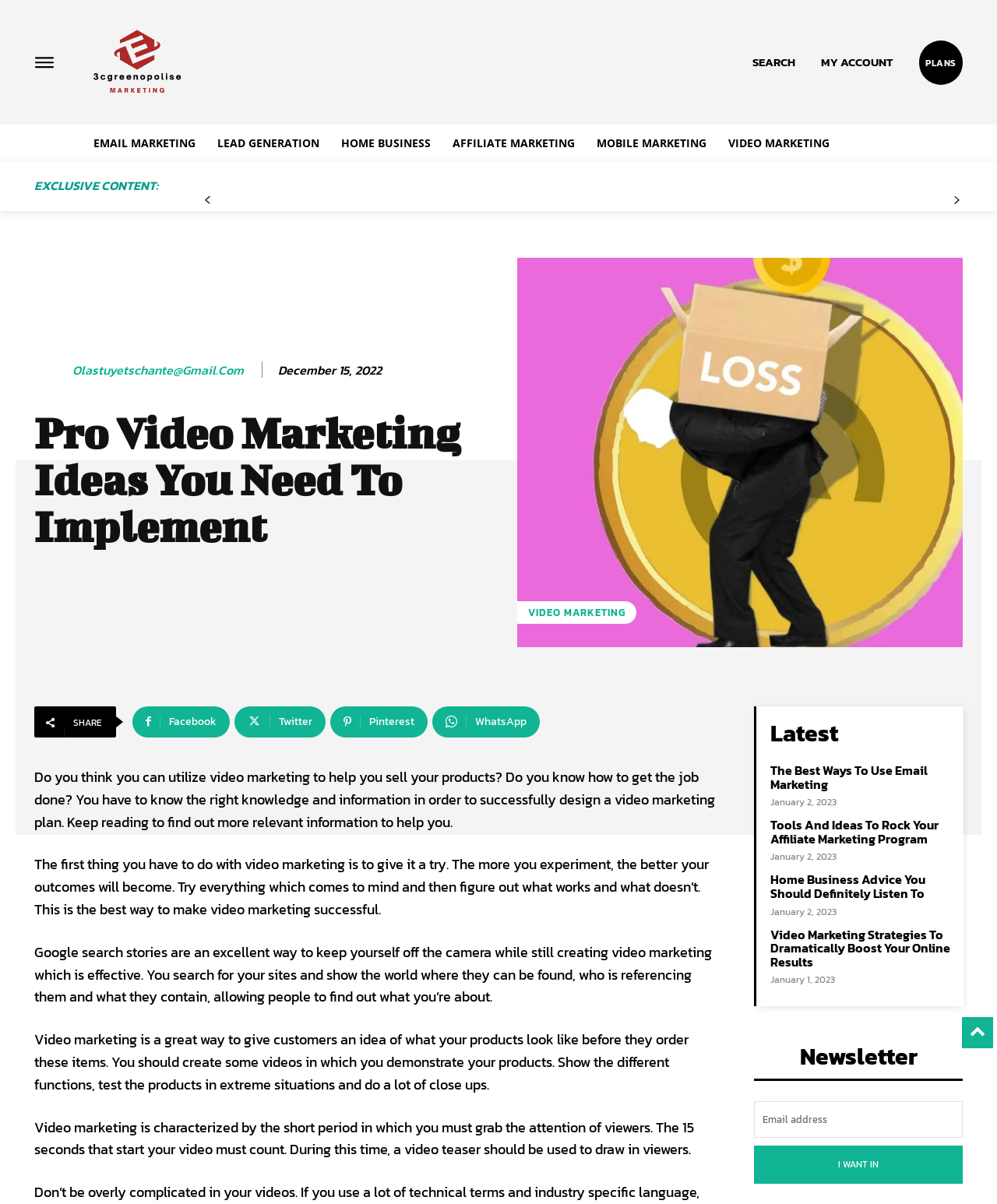Locate the coordinates of the bounding box for the clickable region that fulfills this instruction: "Click the 'VIDEO MARKETING' link".

[0.72, 0.103, 0.843, 0.135]